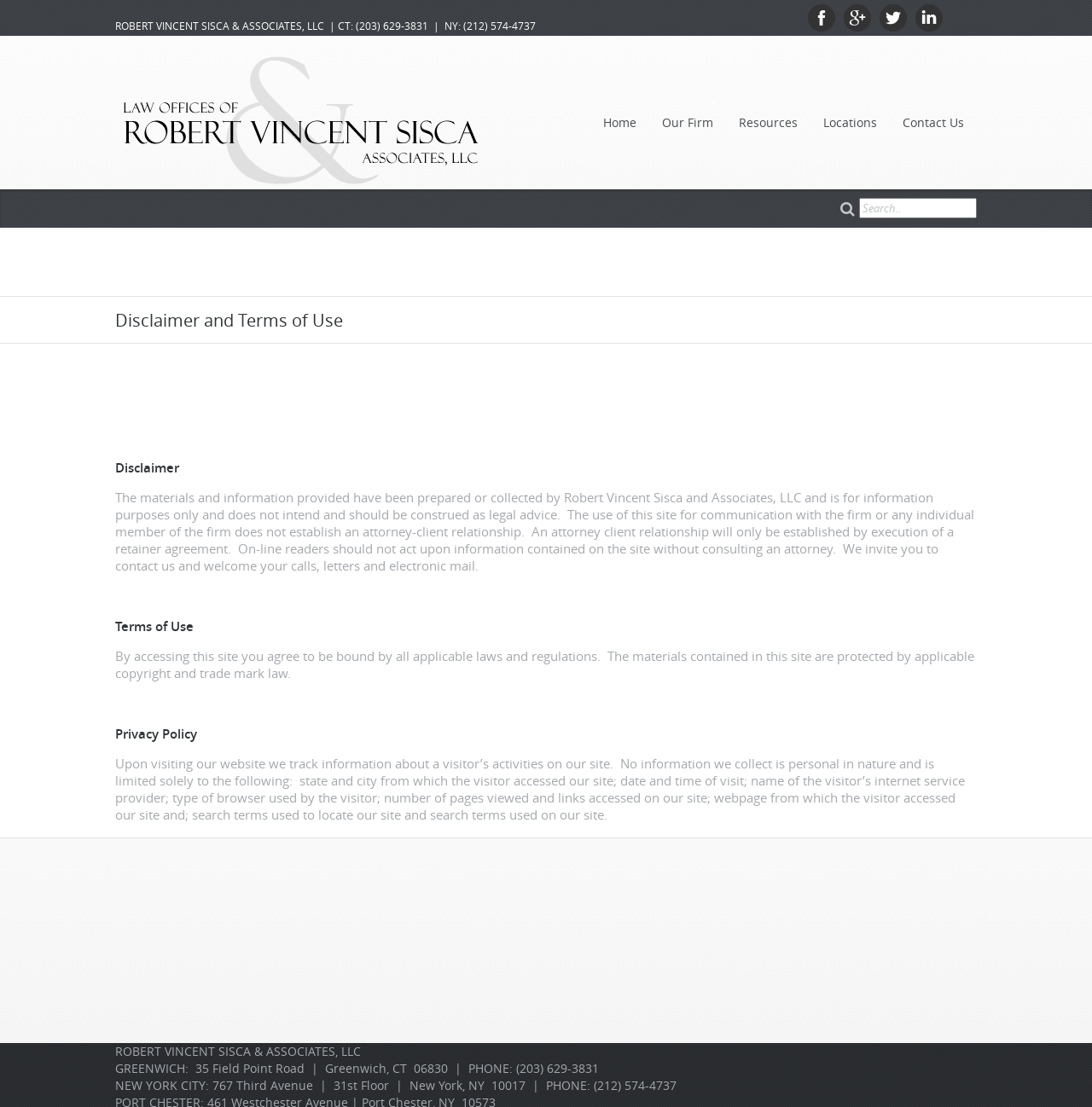Respond to the question below with a concise word or phrase:
What is tracked when visiting the website?

Visitor's activities